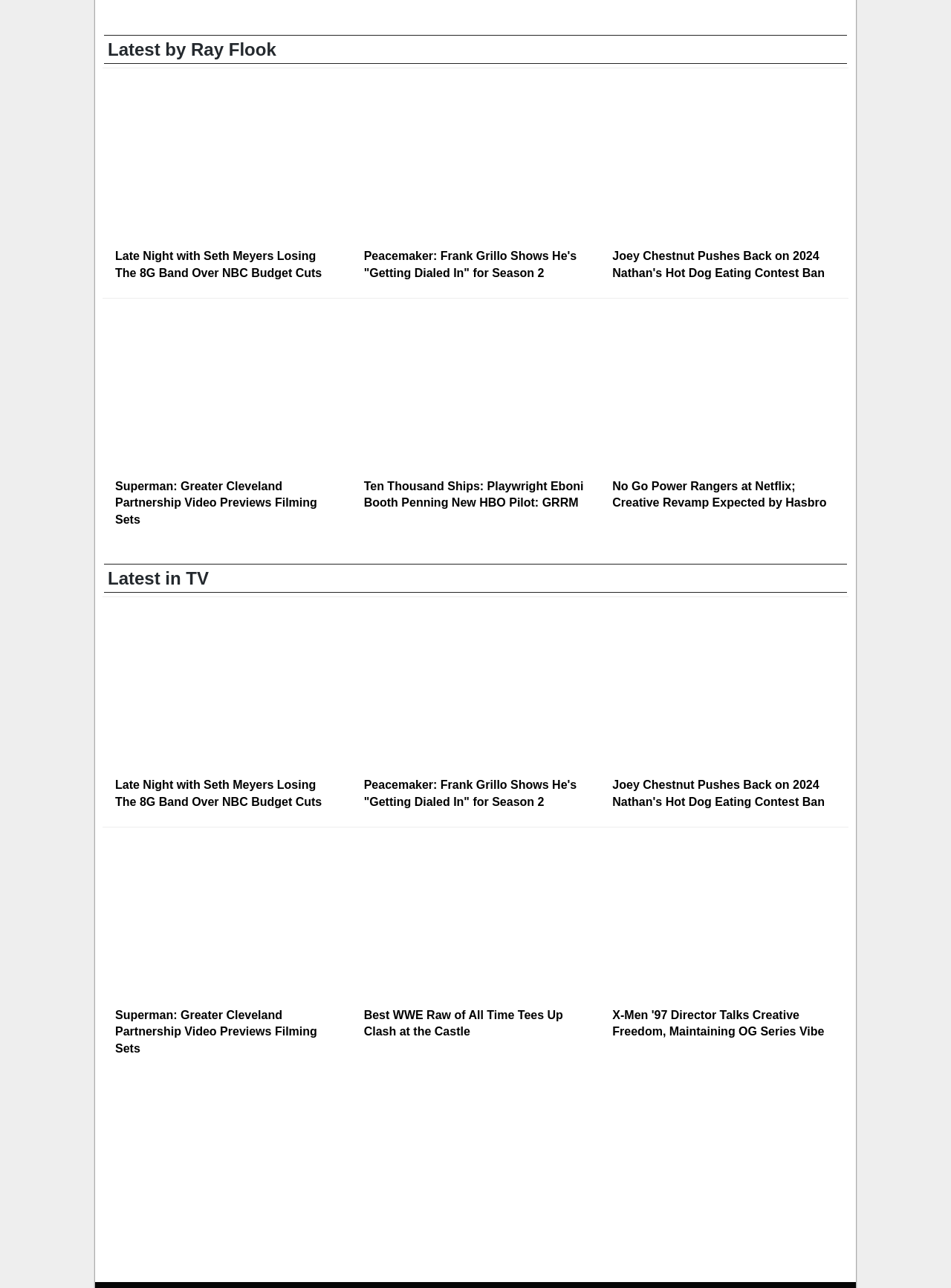What is the name of the TV show with Seth Meyers?
Provide a short answer using one word or a brief phrase based on the image.

Late Night with Seth Meyers